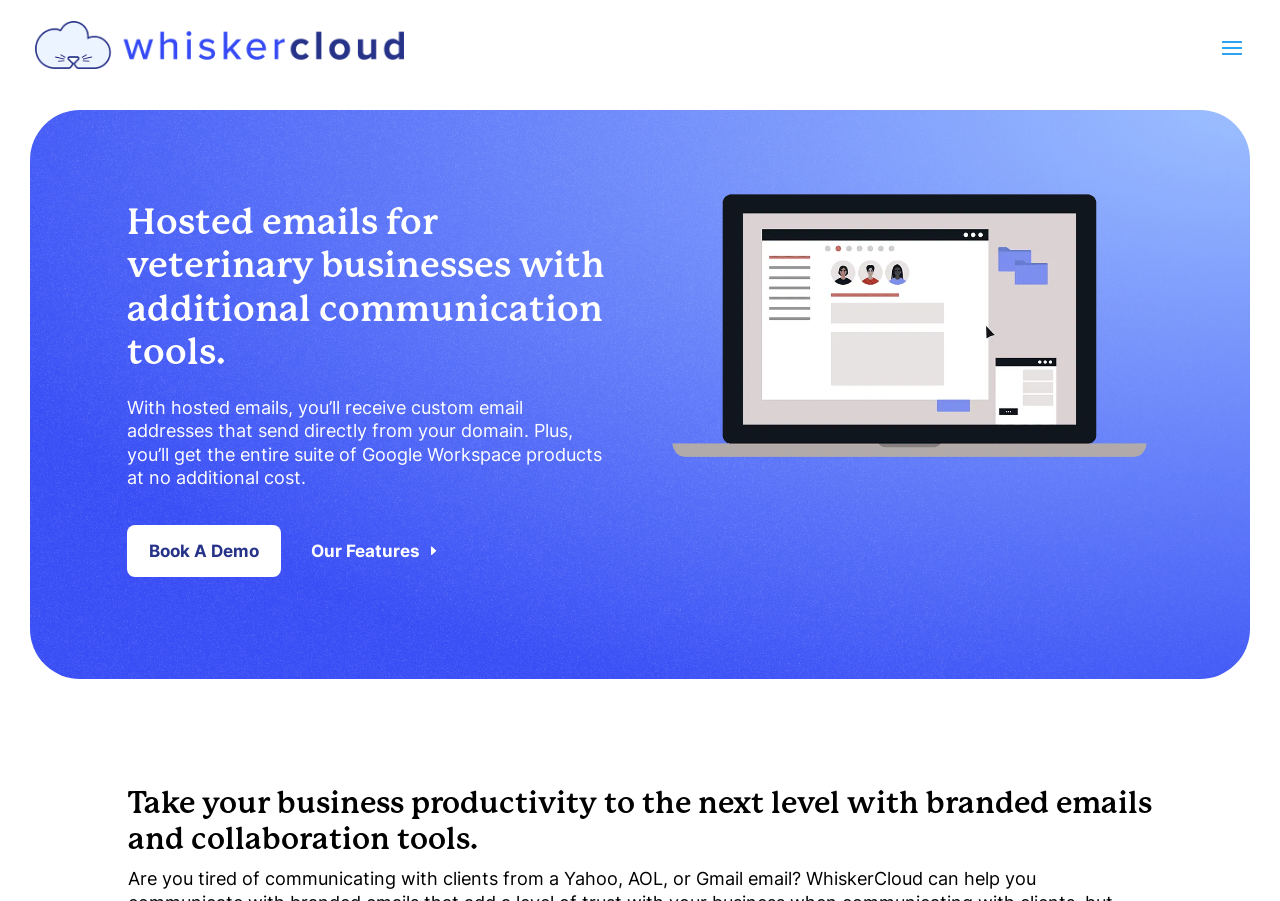What is the purpose of the 'Book A Demo' button?
Using the visual information, reply with a single word or short phrase.

To schedule a demo